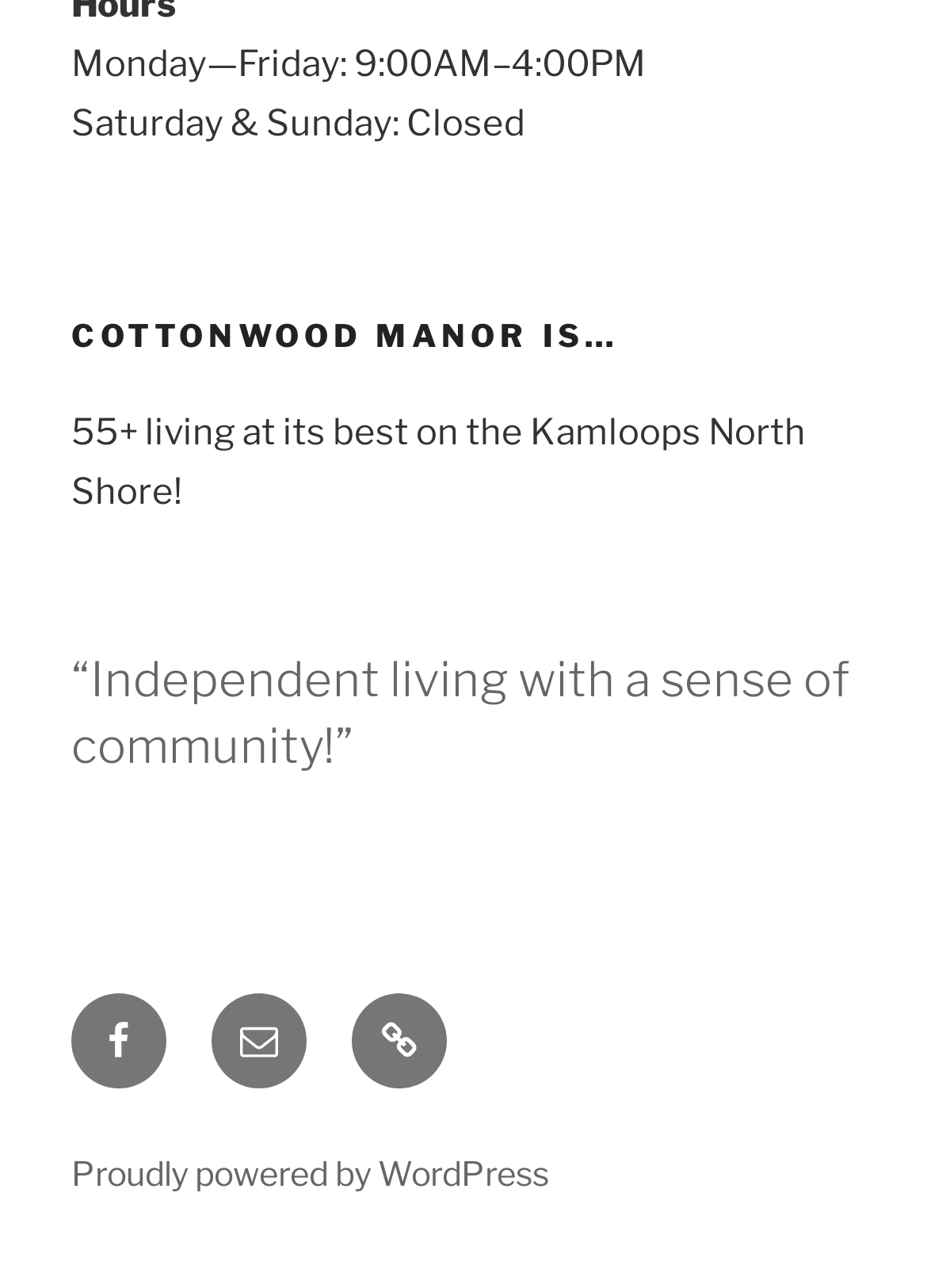What is the sense of community mentioned in the webpage?
Based on the image content, provide your answer in one word or a short phrase.

Independent living